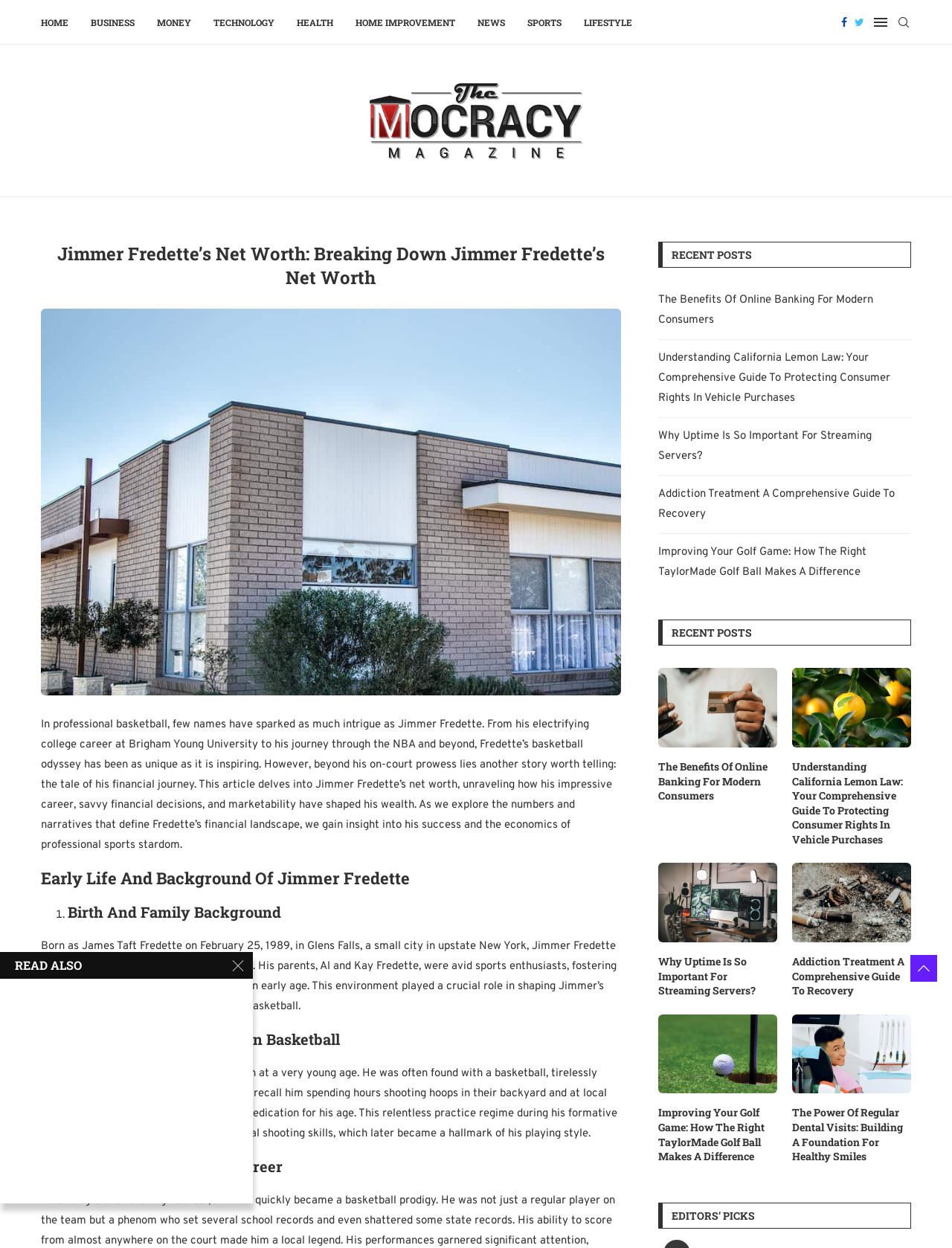Locate the coordinates of the bounding box for the clickable region that fulfills this instruction: "click the logo".

None